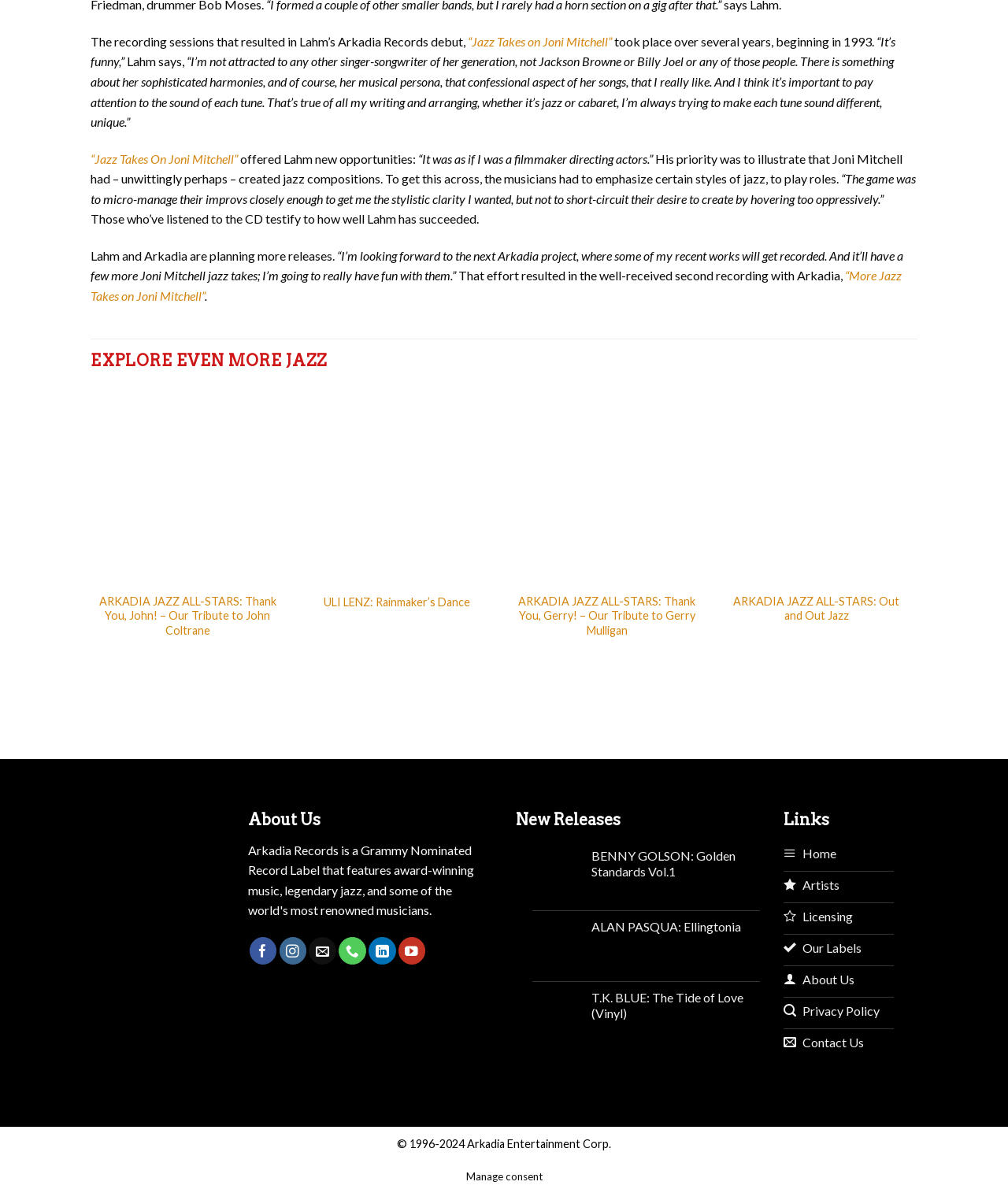Locate the bounding box coordinates of the clickable part needed for the task: "Explore more jazz".

[0.09, 0.286, 0.91, 0.321]